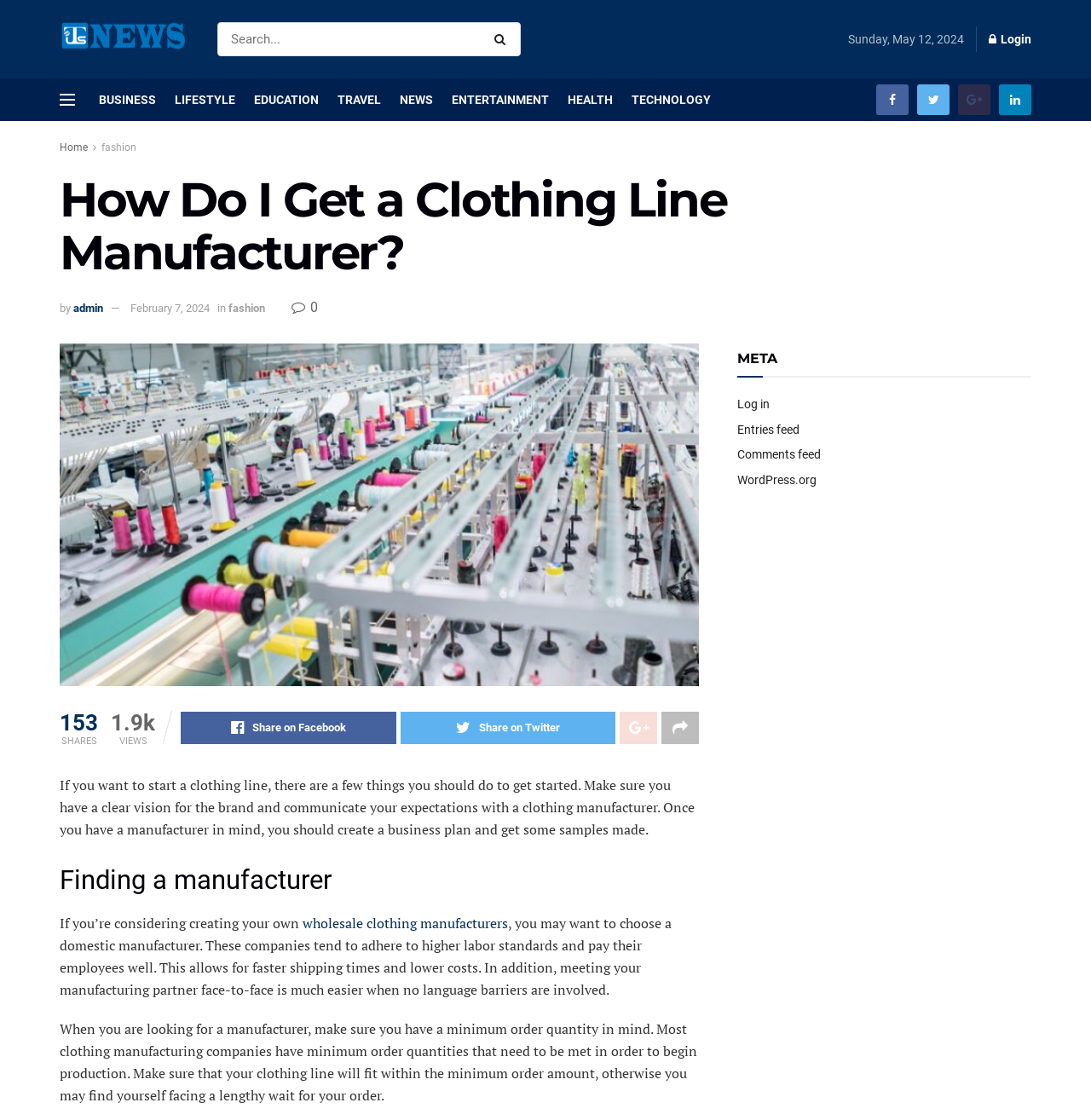Identify and extract the main heading from the webpage.

How Do I Get a Clothing Line Manufacturer?